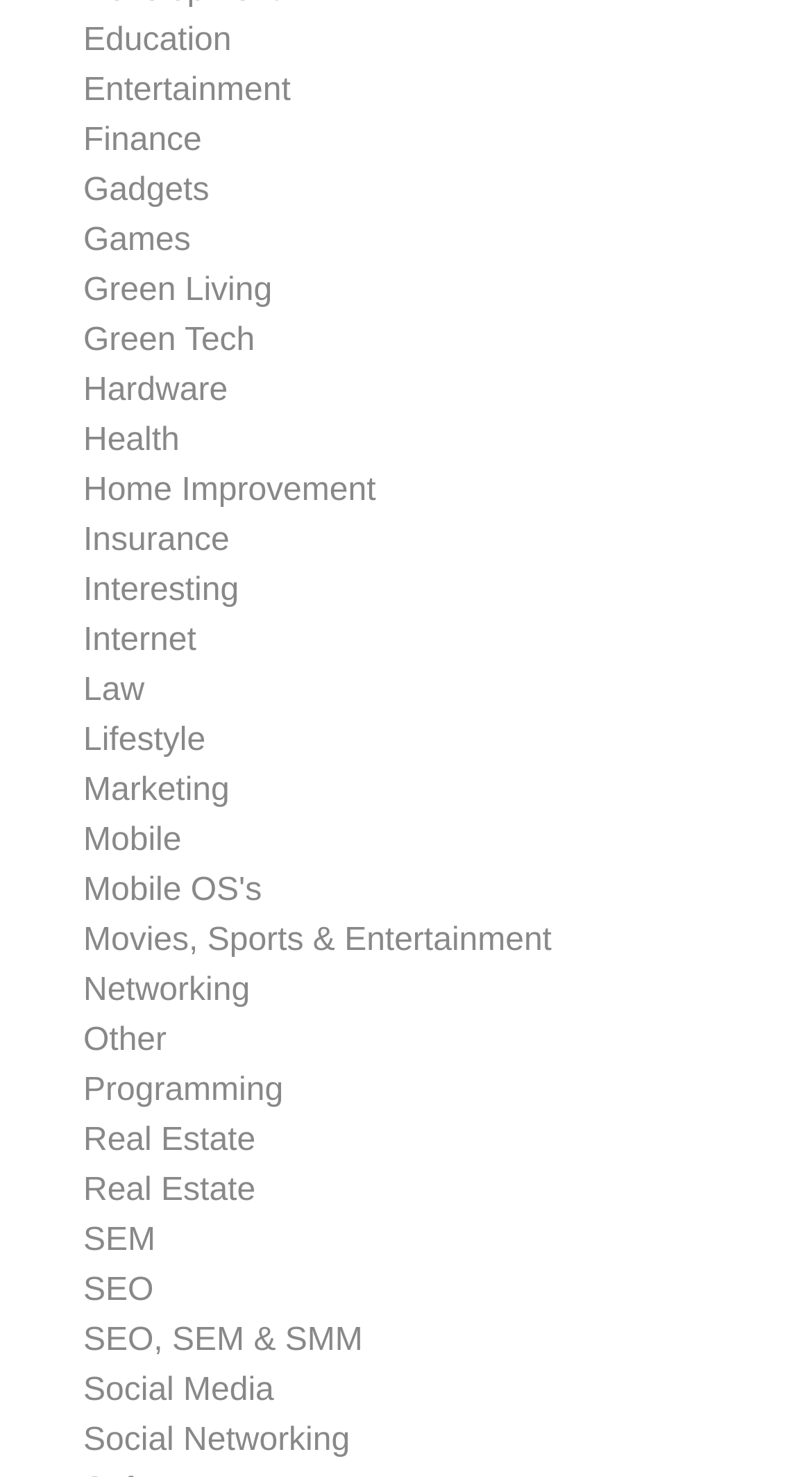Are there any duplicate categories?
Please use the image to provide an in-depth answer to the question.

I noticed that there are two link elements with the text 'Real Estate', indicating that there are duplicate categories listed.